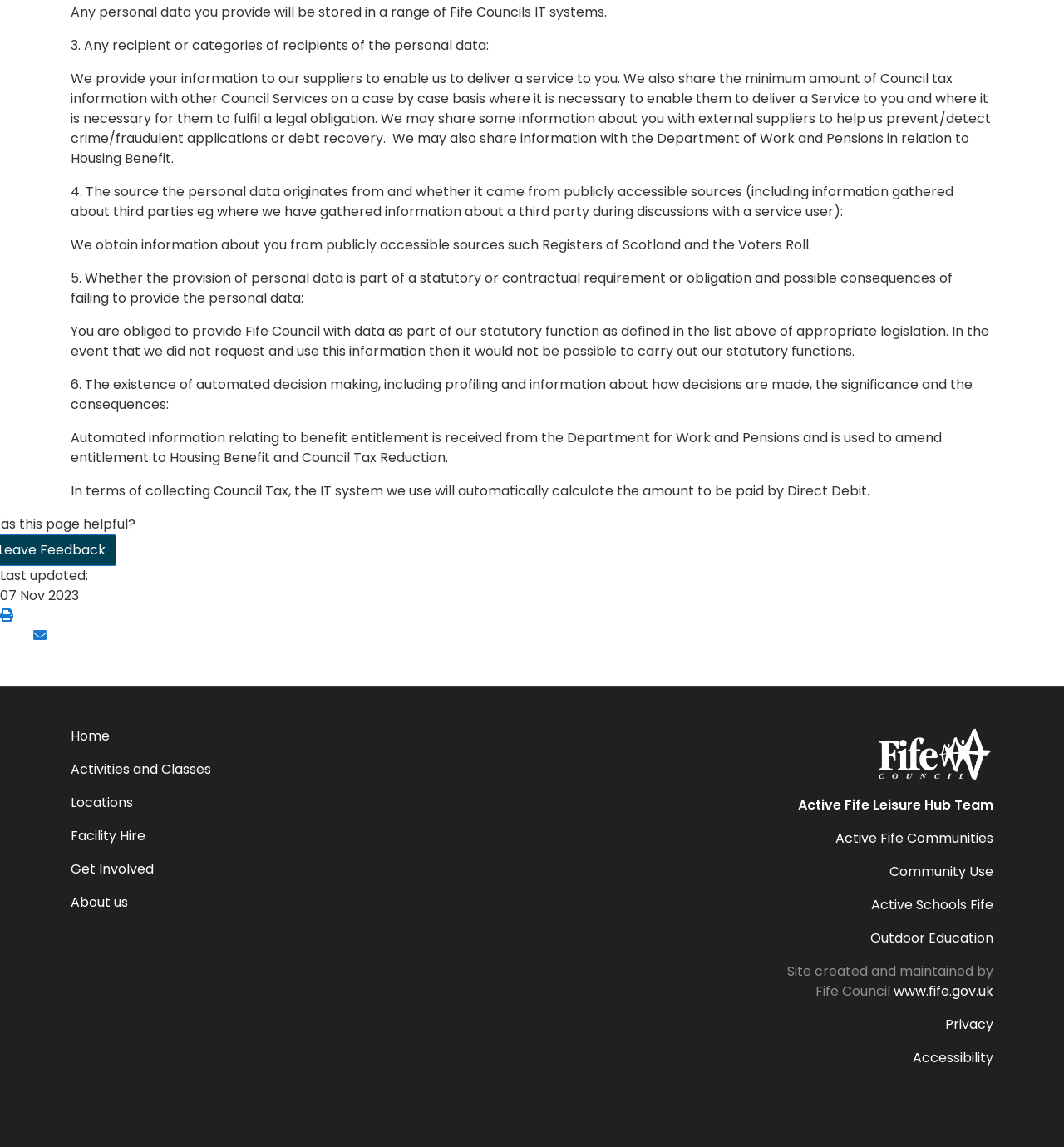Locate the bounding box coordinates of the item that should be clicked to fulfill the instruction: "Click 'www.fife.gov.uk'".

[0.84, 0.856, 0.934, 0.872]